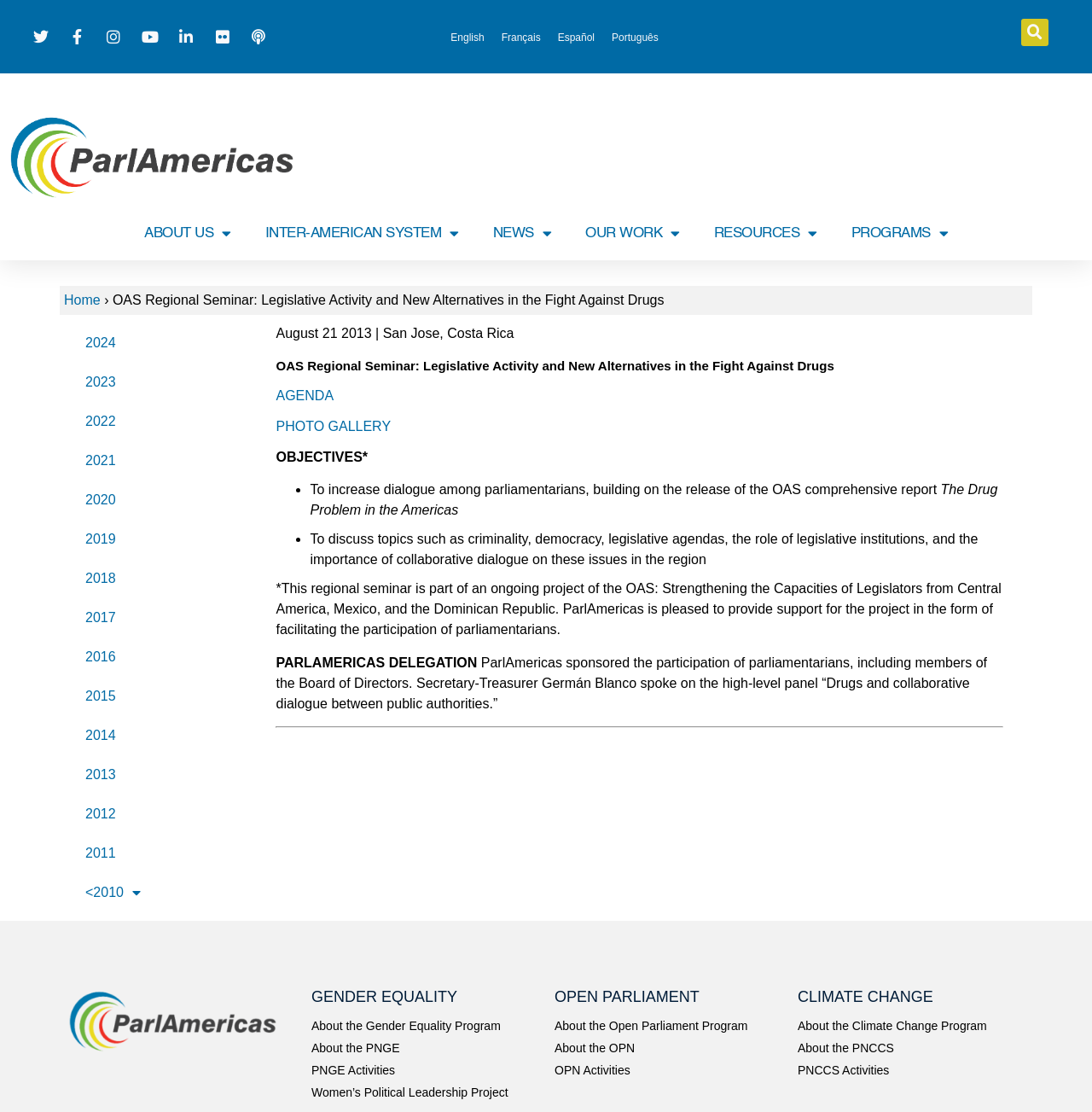Find the bounding box coordinates of the UI element according to this description: "English".

[0.405, 0.025, 0.451, 0.043]